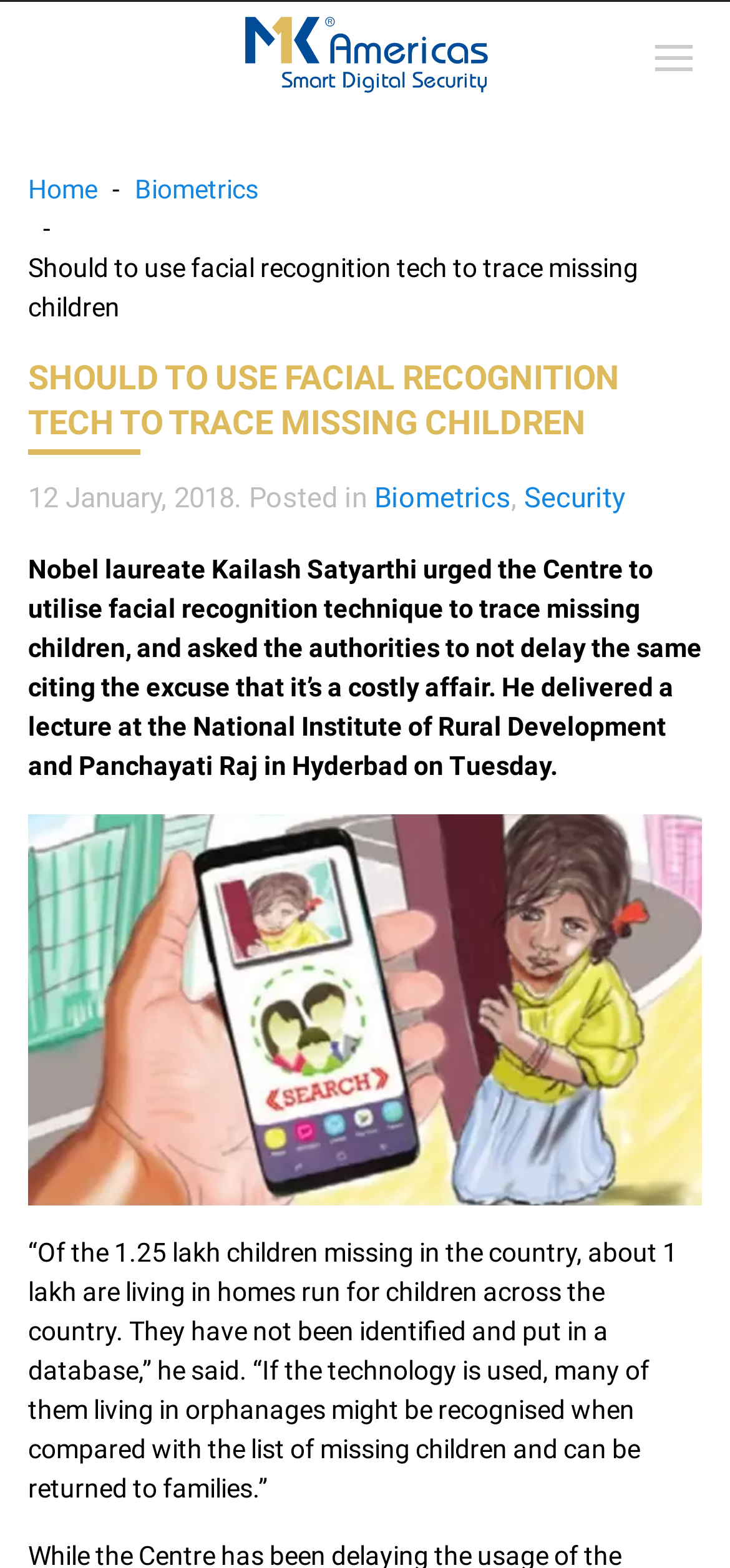Explain the features and main sections of the webpage comprehensively.

The webpage appears to be a news article or blog post. At the top, there are three links aligned horizontally, with the first two being empty links and the third being a link to "Home". Next to these links, there is another link to "Biometrics". 

Below these links, the title of the article "Should to use facial recognition tech to trace missing children" is prominently displayed in a large font size. The title is followed by a heading with the same text, and then a timestamp indicating that the article was posted on January 12, 2018. 

To the right of the timestamp, there are two links, one to "Biometrics" and another to "Security", which are likely categories or tags related to the article. 

The main content of the article is a passage of text that describes Nobel laureate Kailash Satyarthi's lecture at the National Institute of Rural Development and Panchayati Raj in Hyderabad. The passage explains Satyarthi's suggestion to use facial recognition technology to trace missing children and his criticism of the authorities for delaying its implementation due to cost concerns. 

Further down, there is another paragraph of text that quotes Satyarthi's statement about the number of missing children in the country and how facial recognition technology can be used to identify and reunite them with their families.